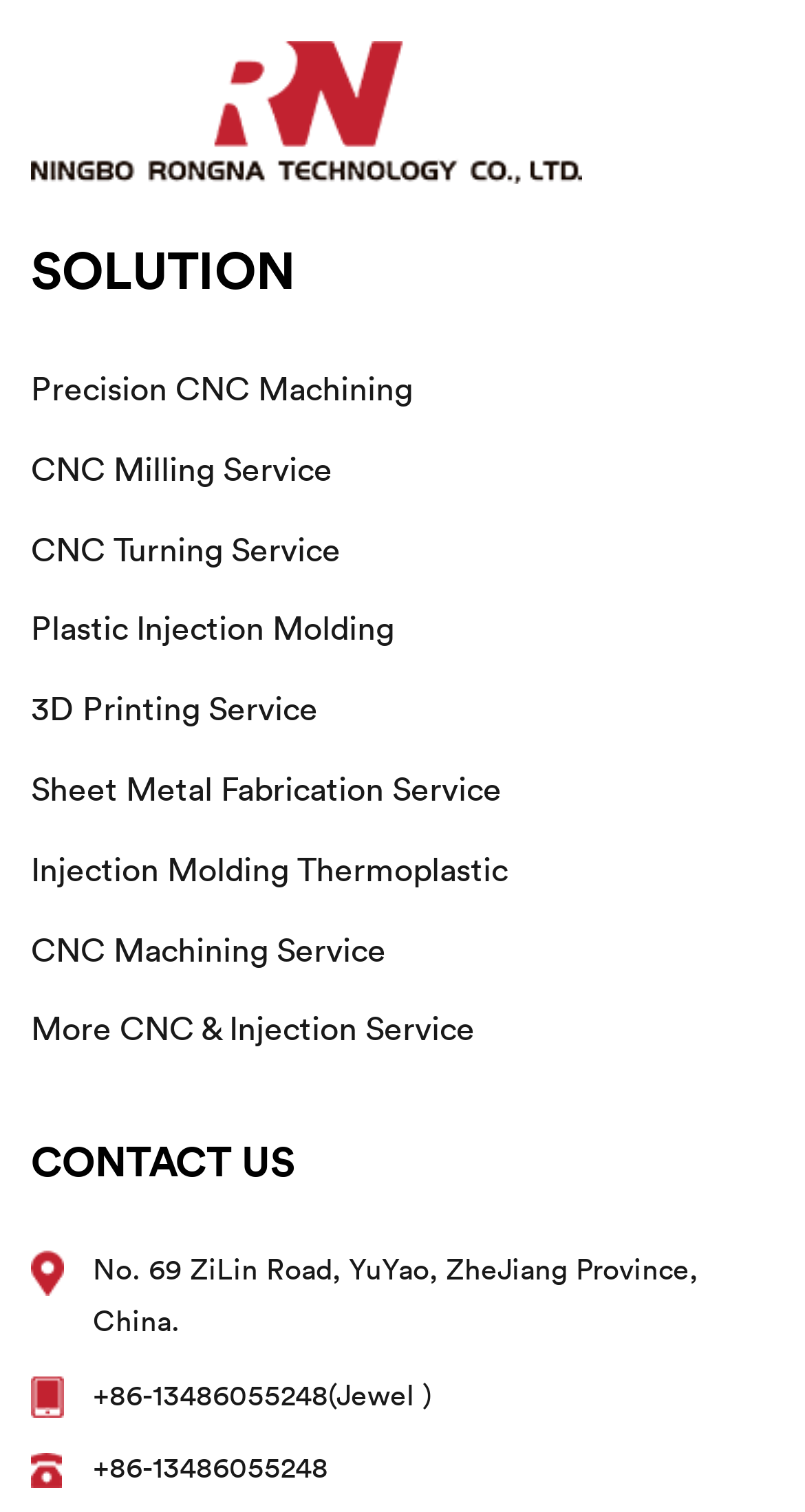Identify the bounding box for the given UI element using the description provided. Coordinates should be in the format (top-left x, top-left y, bottom-right x, bottom-right y) and must be between 0 and 1. Here is the description: REFUND POLICY

None